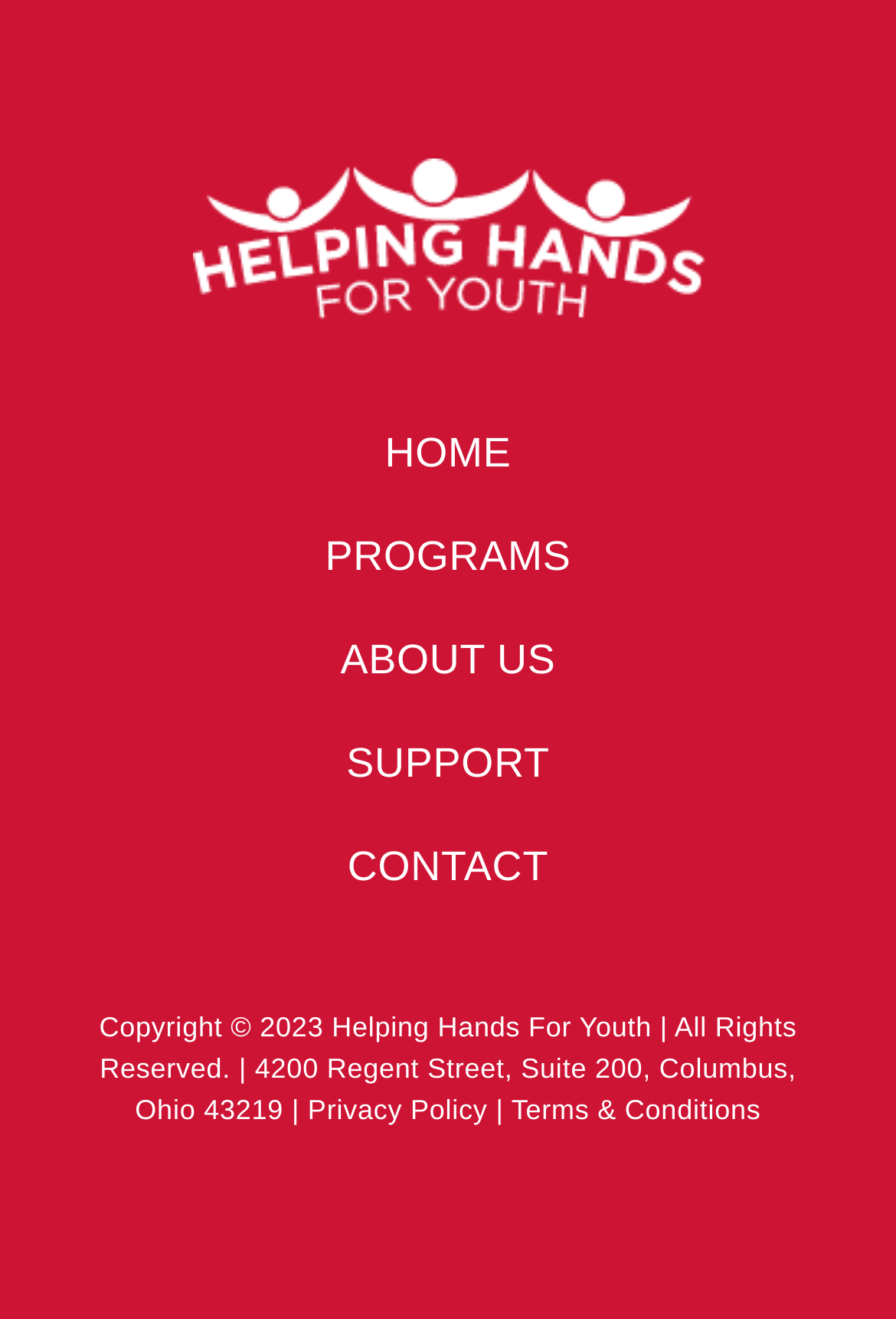Please provide the bounding box coordinate of the region that matches the element description: support. Coordinates should be in the format (top-left x, top-left y, bottom-right x, bottom-right y) and all values should be between 0 and 1.

[0.387, 0.56, 0.613, 0.595]